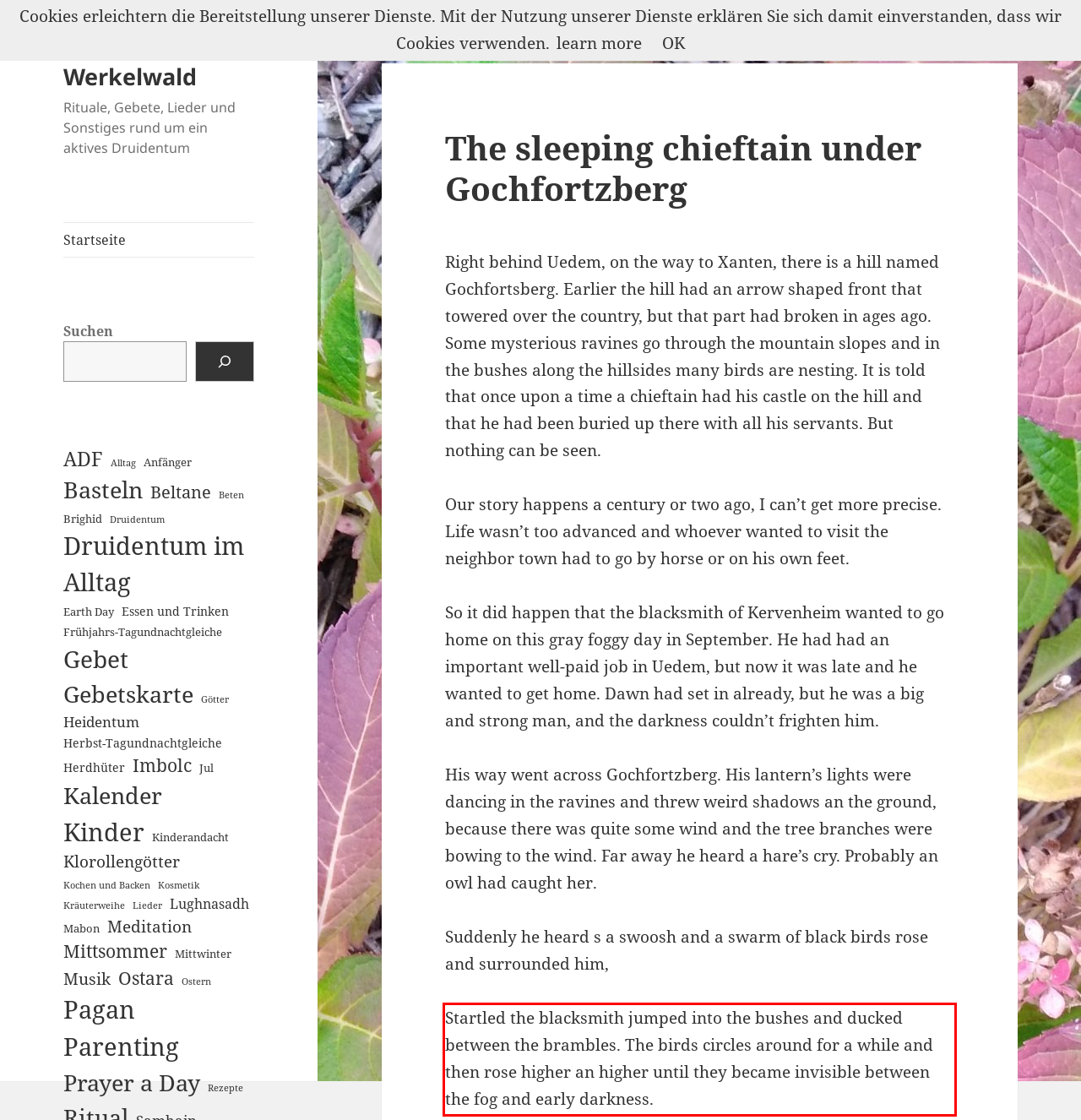Given a webpage screenshot, locate the red bounding box and extract the text content found inside it.

Startled the blacksmith jumped into the bushes and ducked between the brambles. The birds circles around for a while and then rose higher an higher until they became invisible between the fog and early darkness.